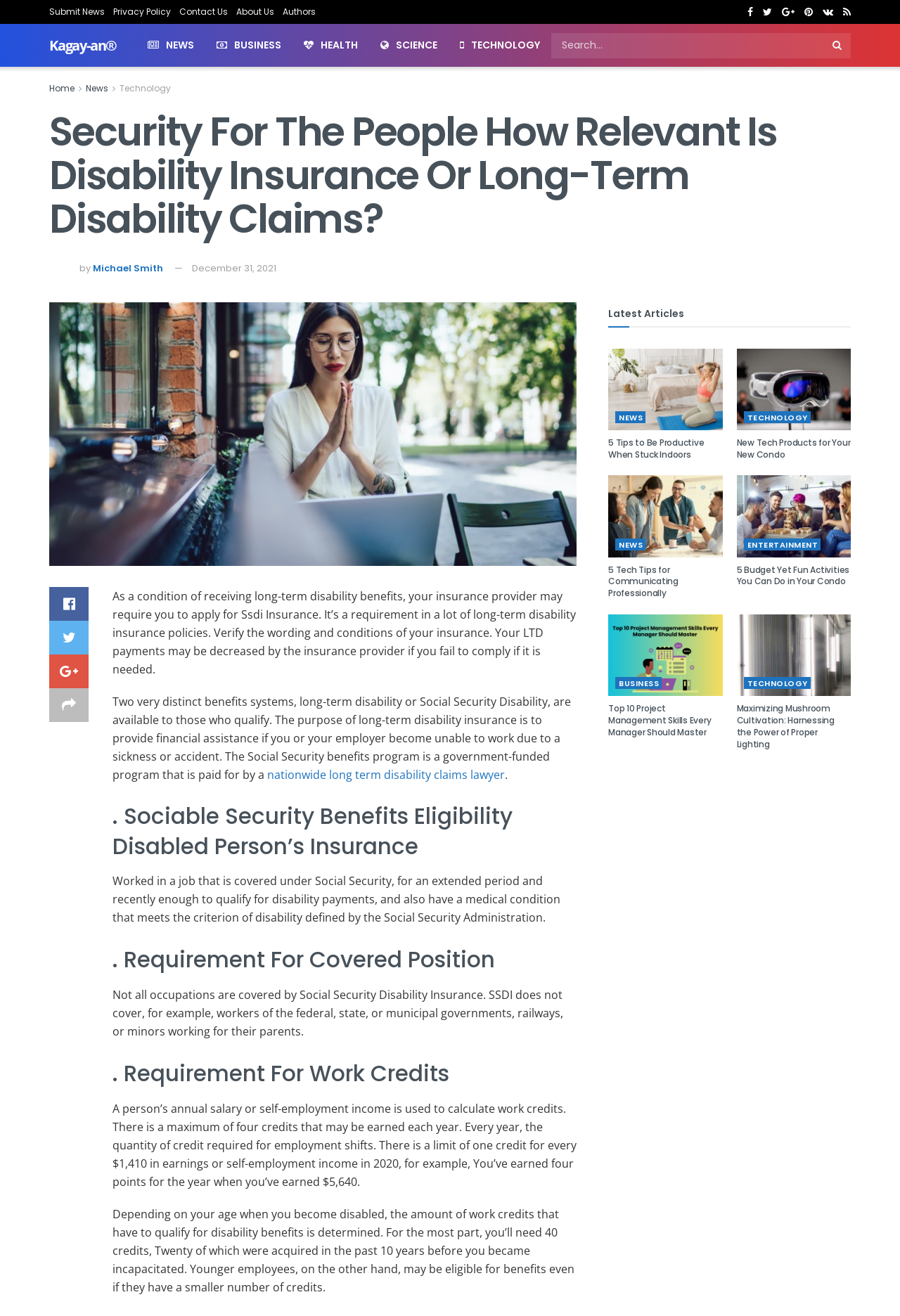Identify the main title of the webpage and generate its text content.

Security For The People How Relevant Is Disability Insurance Or Long-Term Disability Claims?